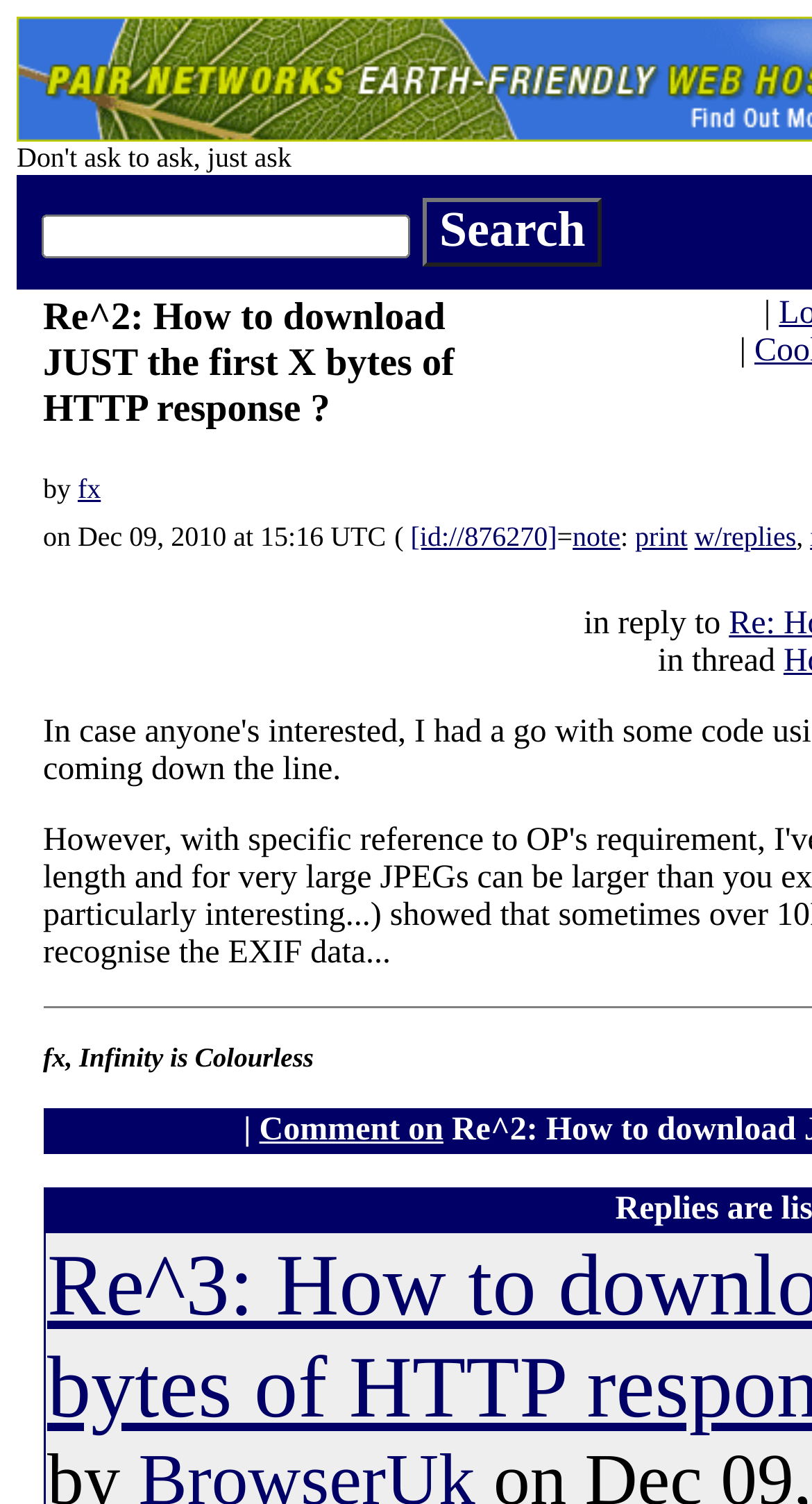What is the author of the post?
Use the information from the screenshot to give a comprehensive response to the question.

The author of the post can be inferred from the link 'fx' which is located below the heading 'Re^2: How to download JUST the first X bytes of HTTP response?' and is likely to be the username of the person who made the post.